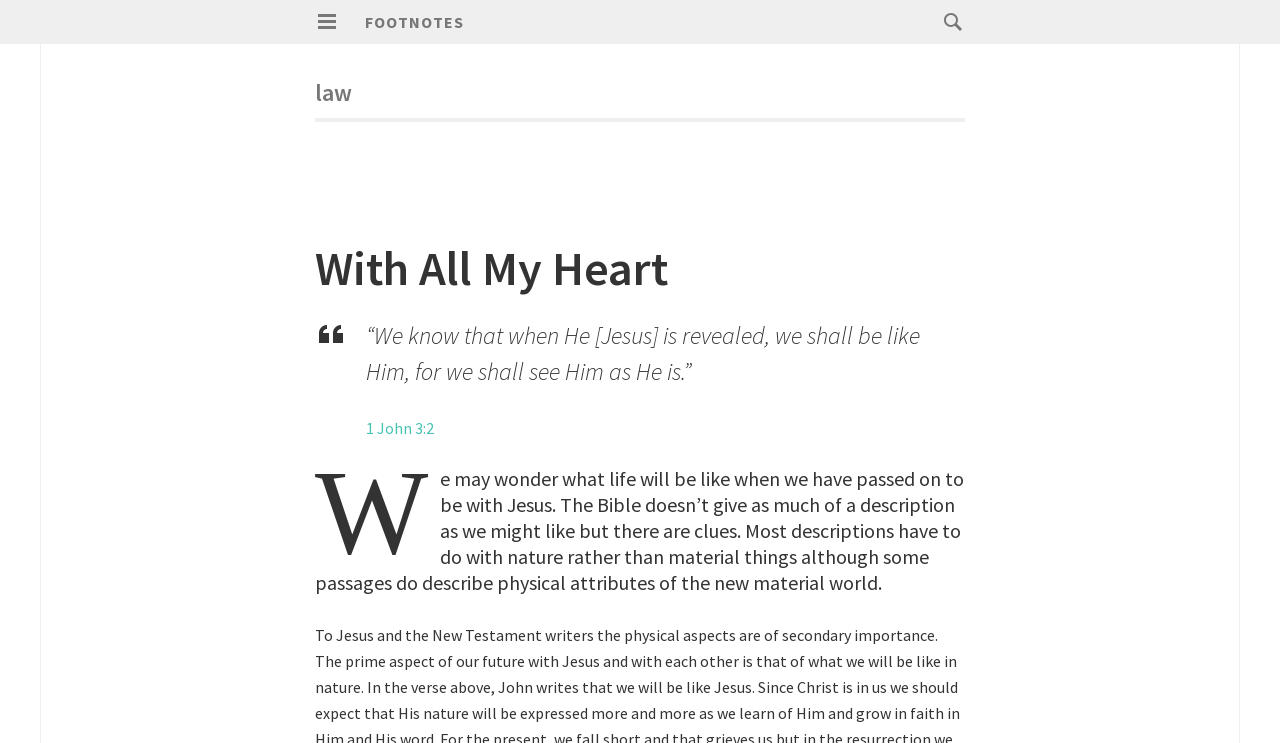Give a short answer using one word or phrase for the question:
What is the name of the section?

FOOTNOTES